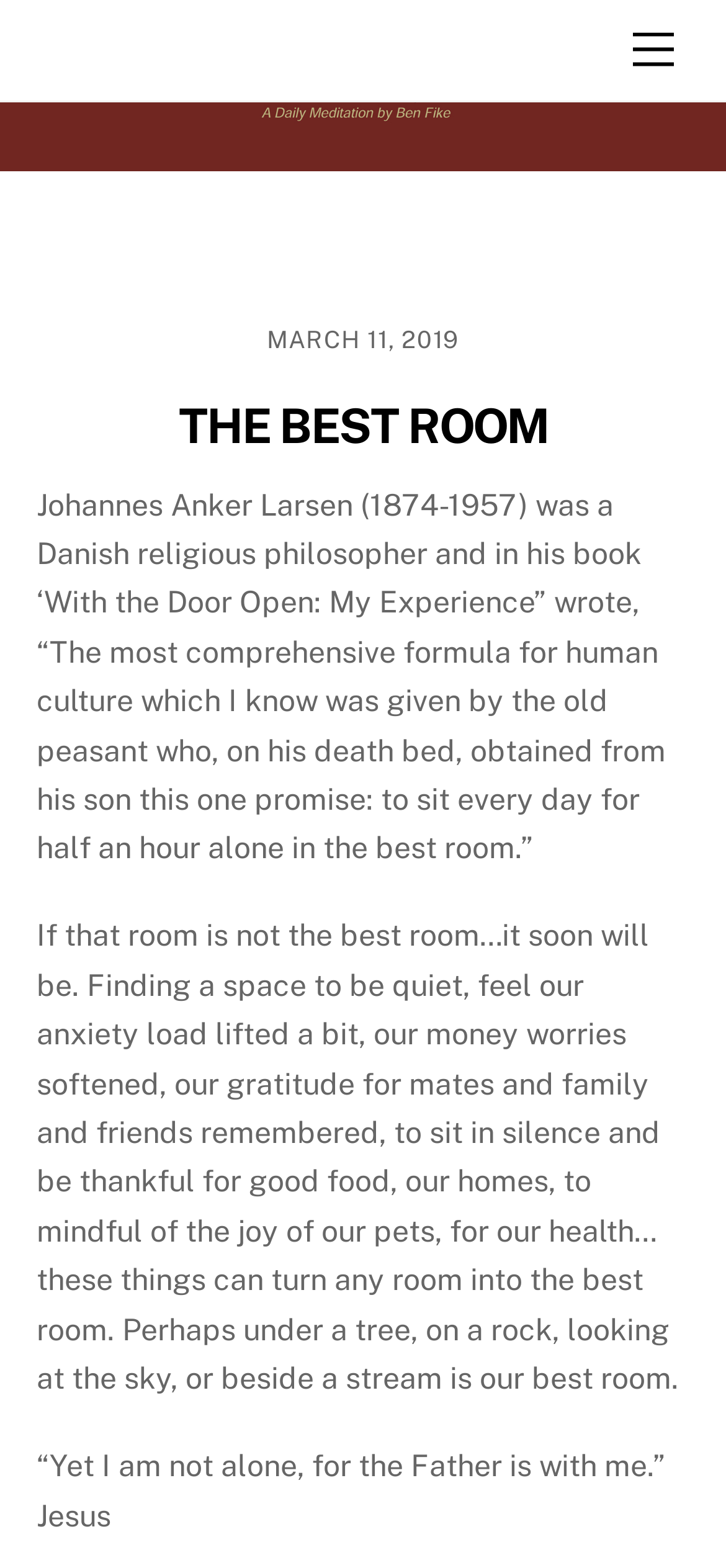Determine the title of the webpage and give its text content.

THE BEST ROOM